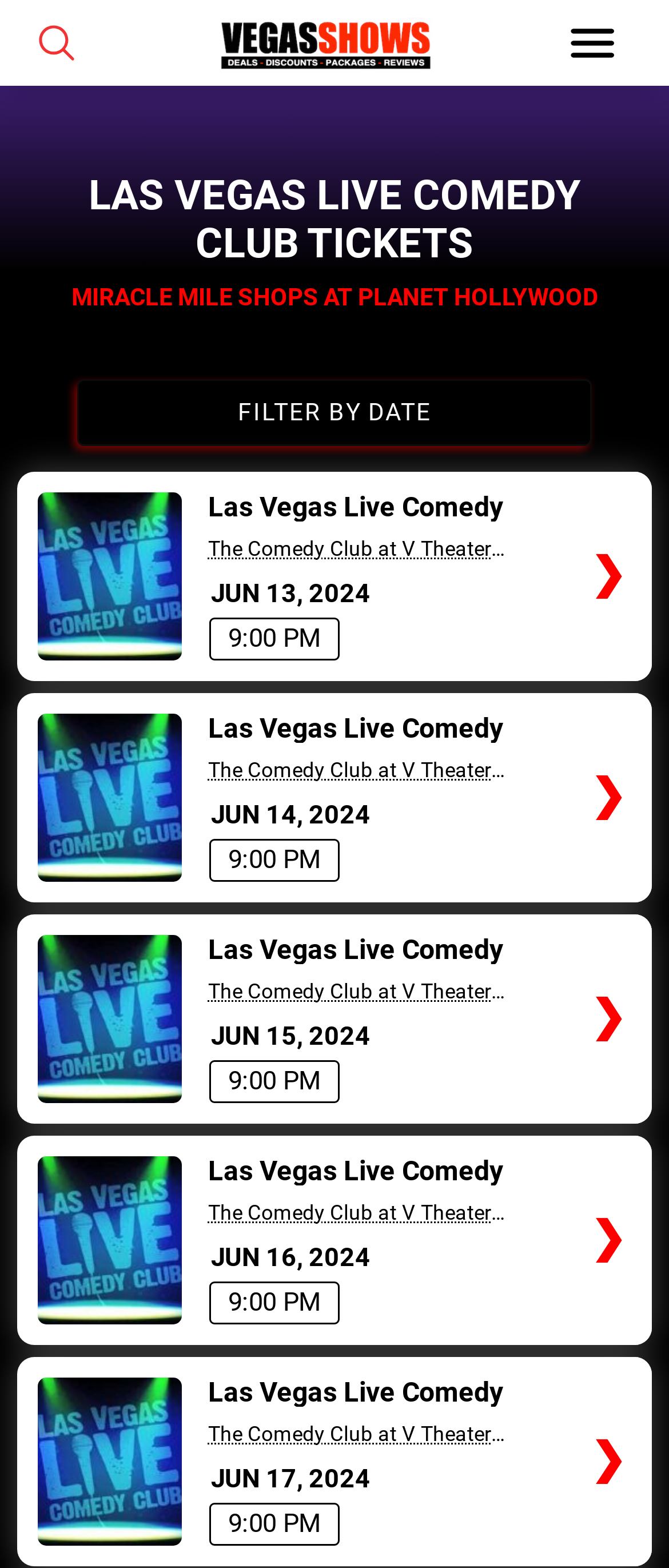Locate the bounding box coordinates of the UI element described by: "alt="Vegas Shows US Logo"". The bounding box coordinates should consist of four float numbers between 0 and 1, i.e., [left, top, right, bottom].

[0.328, 0.0, 0.841, 0.056]